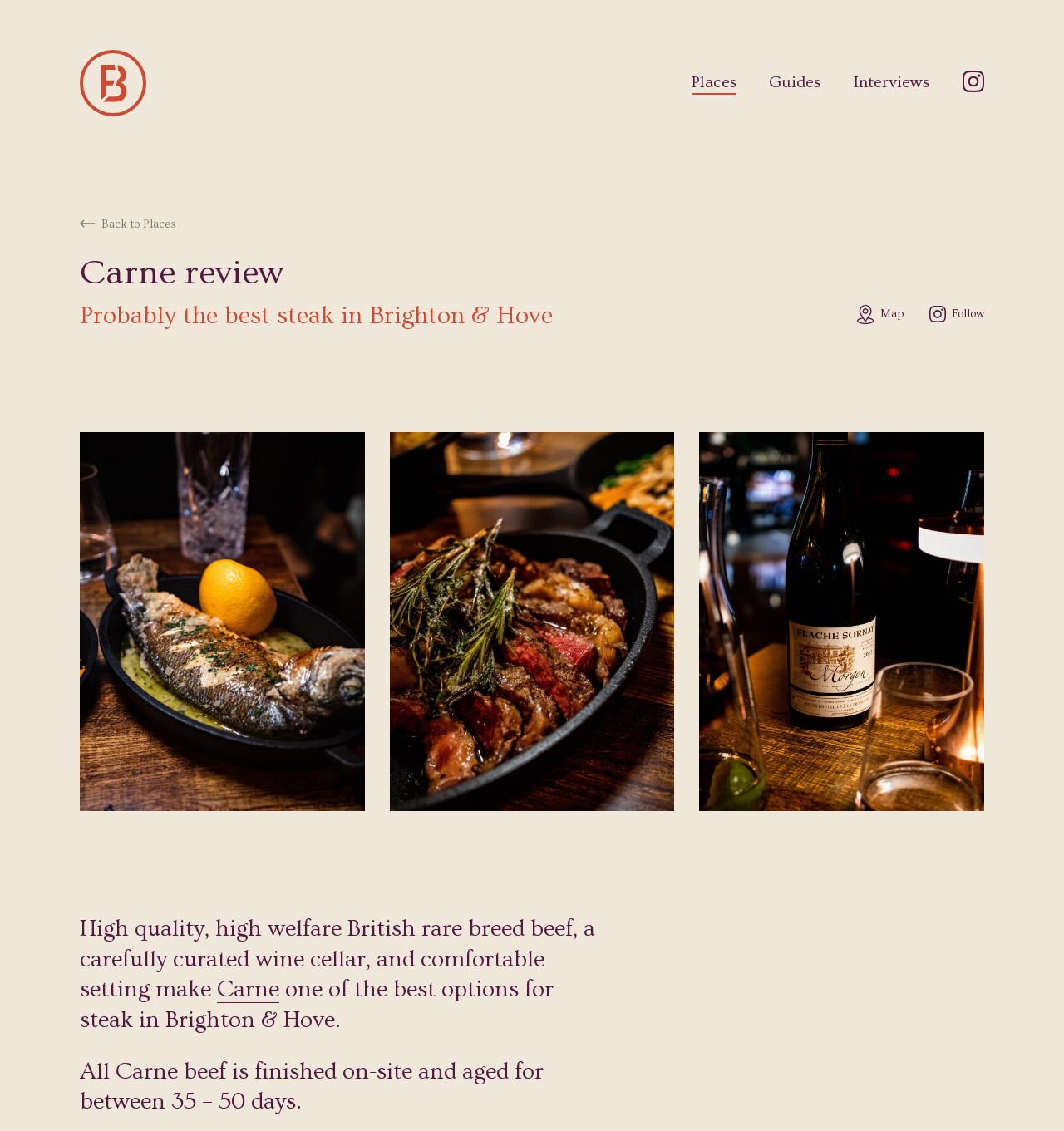Is there a map on the webpage?
Can you provide a detailed and comprehensive answer to the question?

The link element 'place-map Map' and the corresponding image element suggest that there is a map feature on the webpage, likely showing the location of Carne.